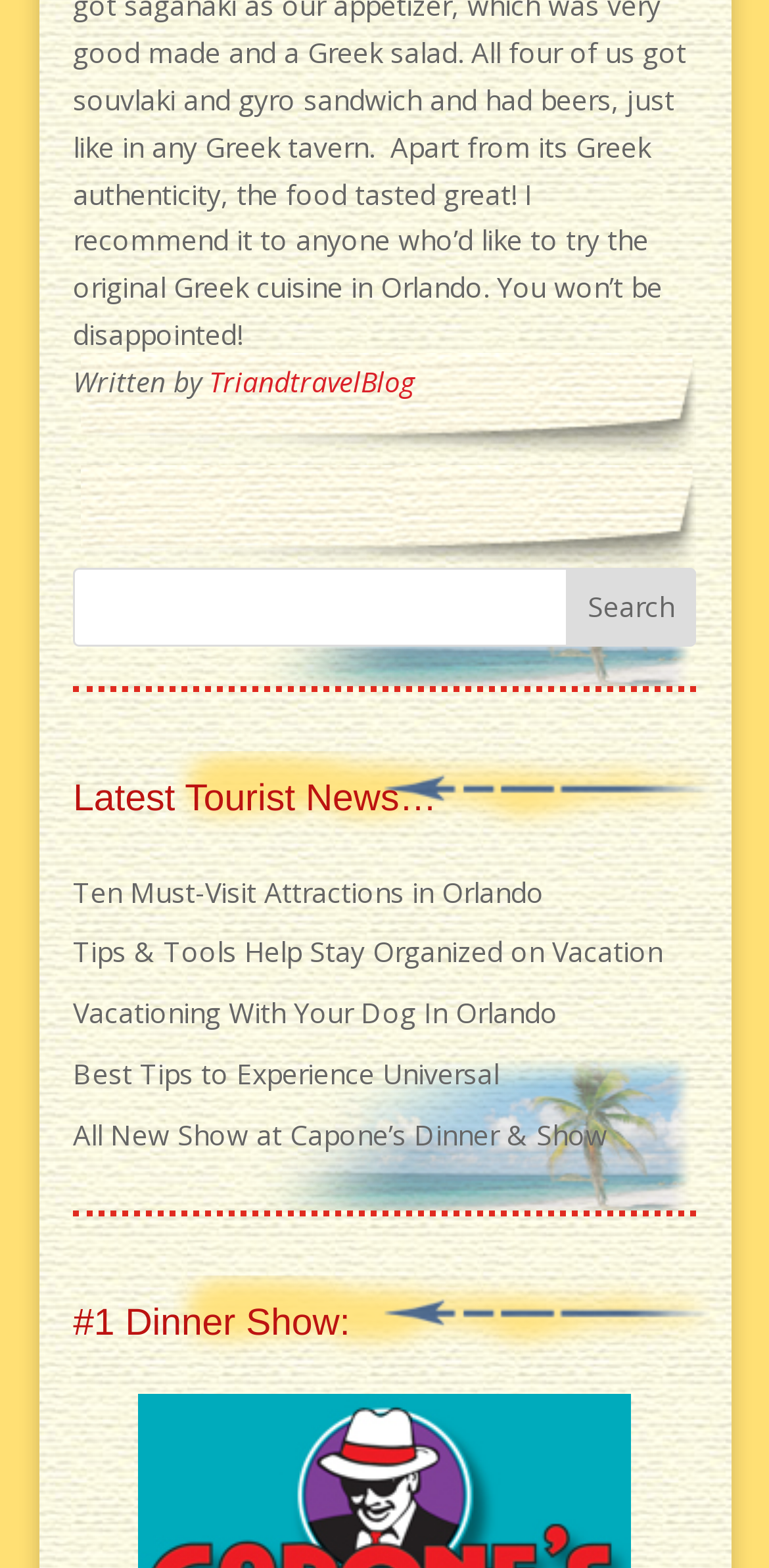Based on the element description "TriandtravelBlog", predict the bounding box coordinates of the UI element.

[0.272, 0.231, 0.539, 0.255]